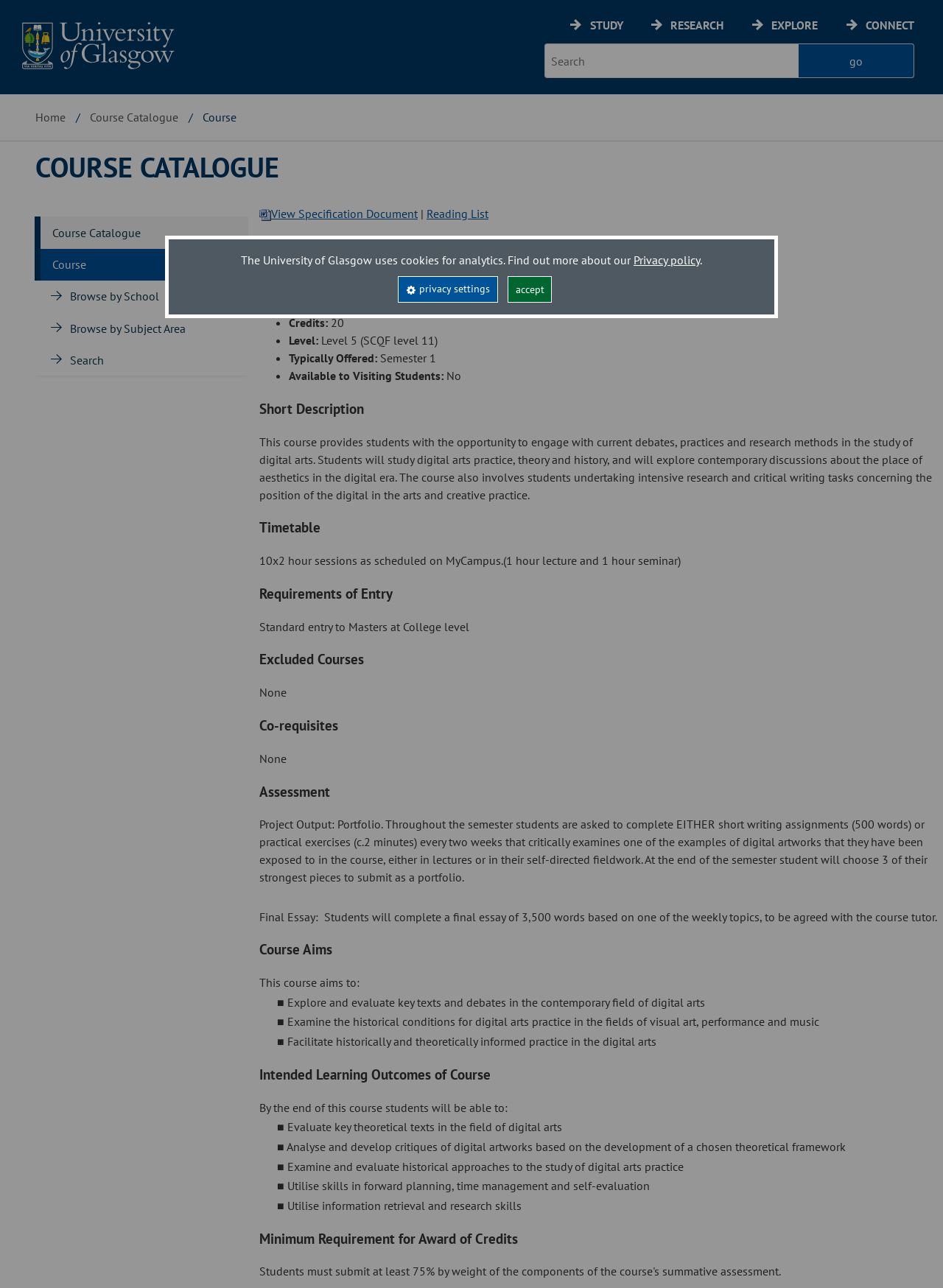Identify the bounding box for the given UI element using the description provided. Coordinates should be in the format (top-left x, top-left y, bottom-right x, bottom-right y) and must be between 0 and 1. Here is the description: alt="Joshua Louis Simon (Producer)" aria-describedby="gallery-1-217"

None